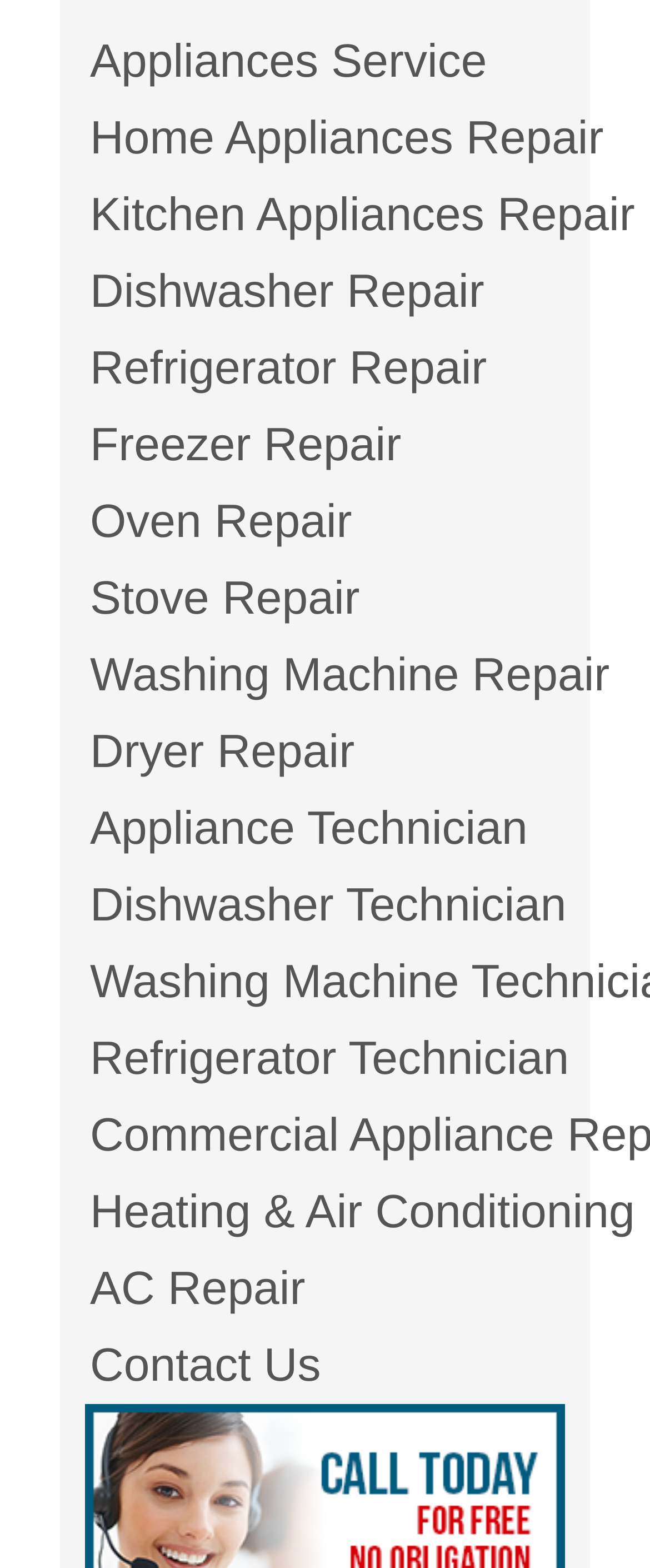Extract the bounding box coordinates for the UI element described as: "Heating & Air Conditioning Repair".

[0.131, 0.748, 0.869, 0.797]